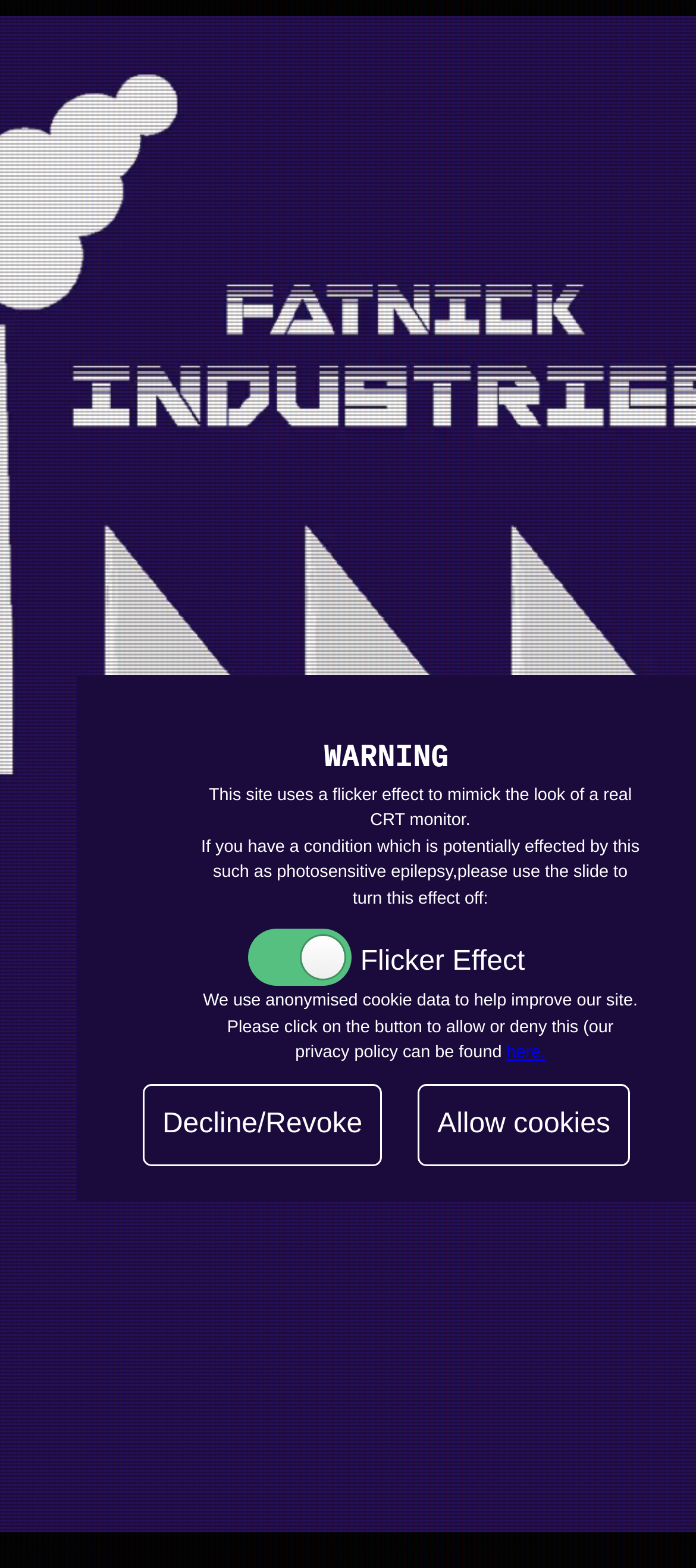What is the purpose of the cookie data?
Using the picture, provide a one-word or short phrase answer.

To improve the site